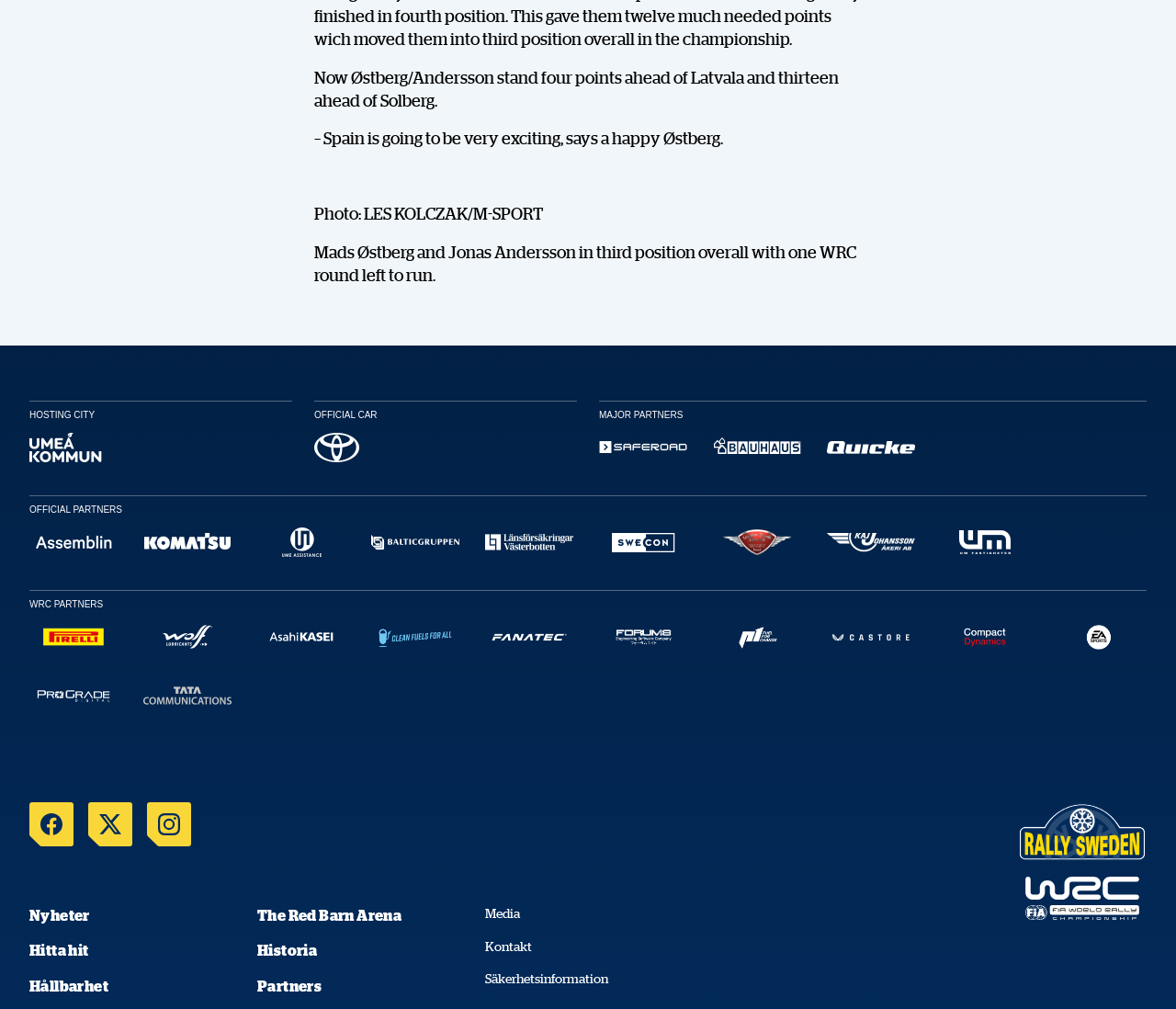Determine the bounding box coordinates of the clickable element necessary to fulfill the instruction: "Click on Umeå". Provide the coordinates as four float numbers within the 0 to 1 range, i.e., [left, top, right, bottom].

[0.025, 0.429, 0.1, 0.465]